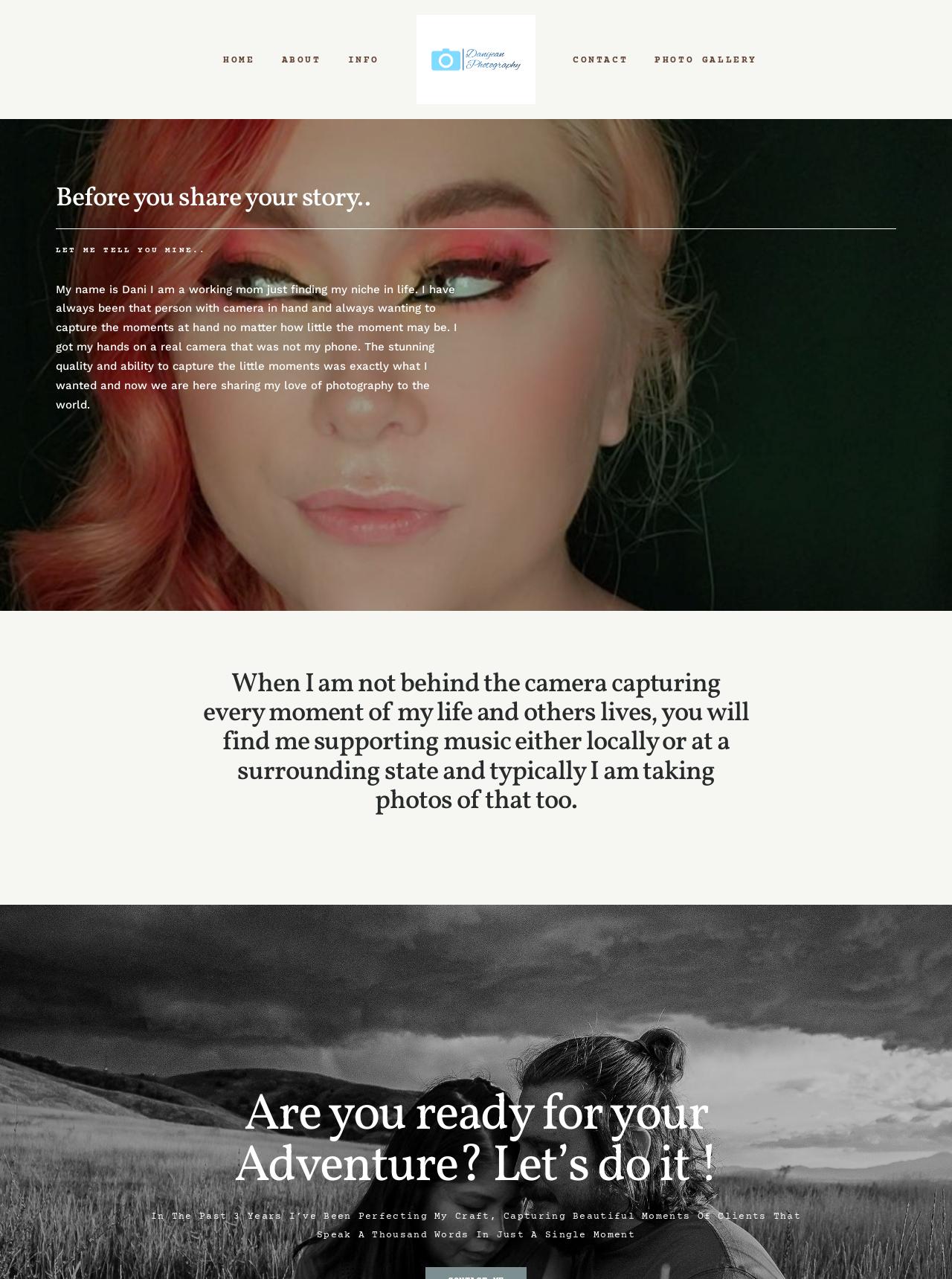Please determine the heading text of this webpage.

Are you ready for your Adventure? Let’s do it !